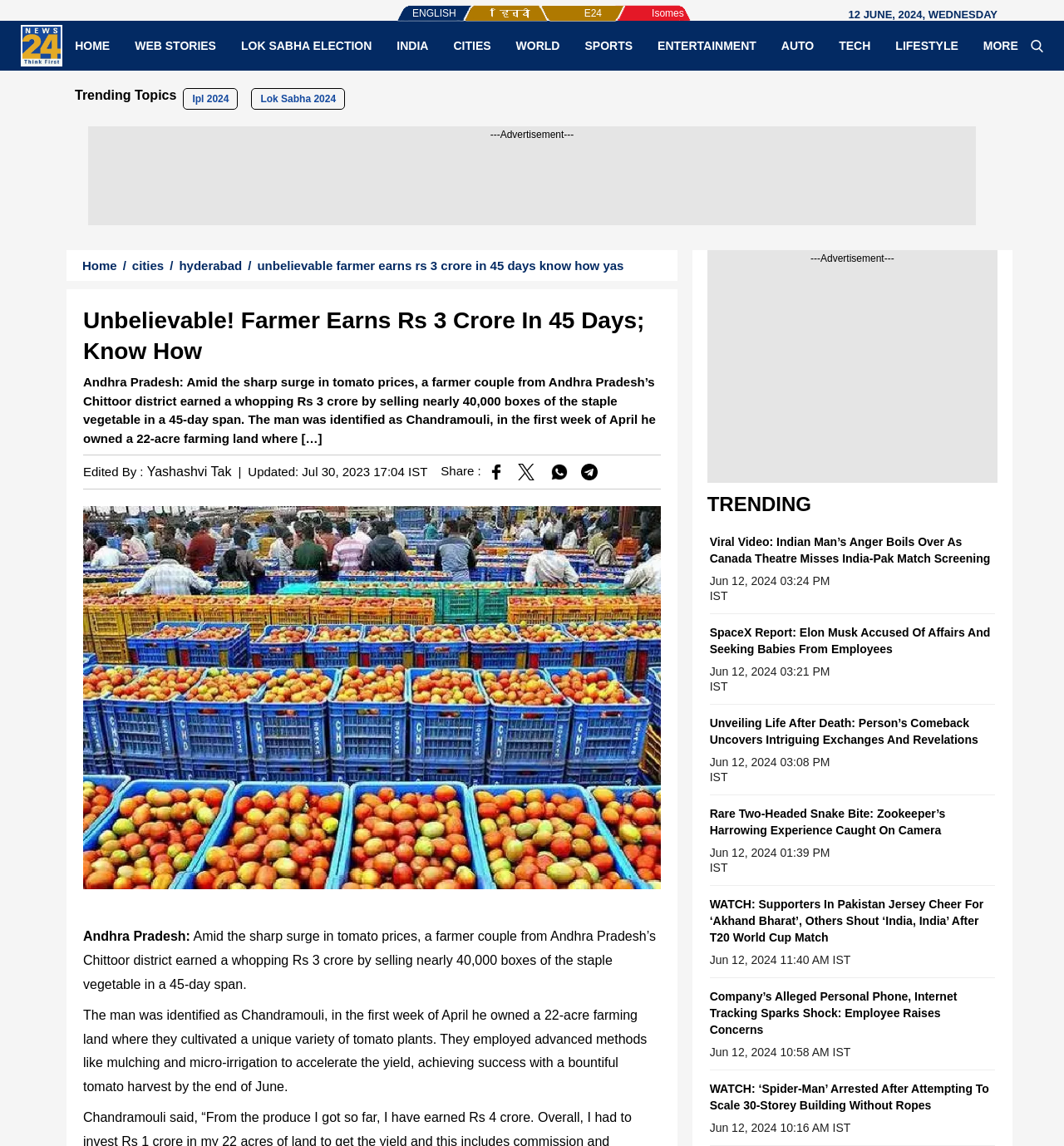Based on what you see in the screenshot, provide a thorough answer to this question: What is the name of the website?

The answer can be found in the top-left corner of the webpage, where the logo and name of the website 'News24' is displayed.